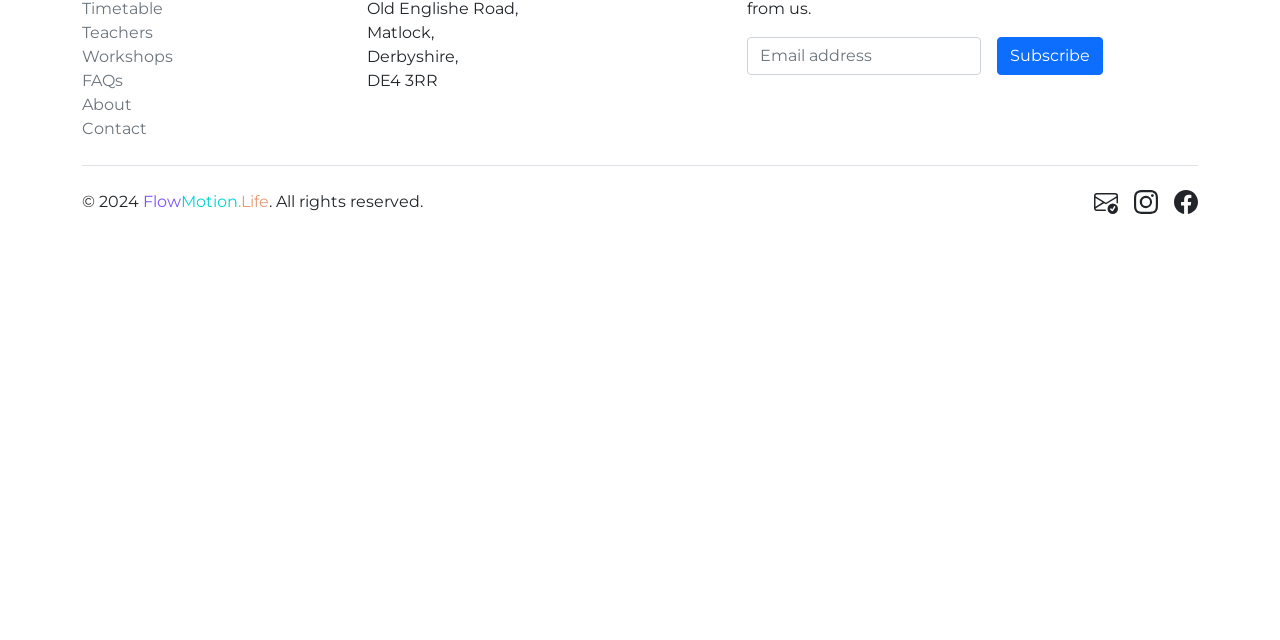Refer to the element description About and identify the corresponding bounding box in the screenshot. Format the coordinates as (top-left x, top-left y, bottom-right x, bottom-right y) with values in the range of 0 to 1.

[0.064, 0.145, 0.268, 0.182]